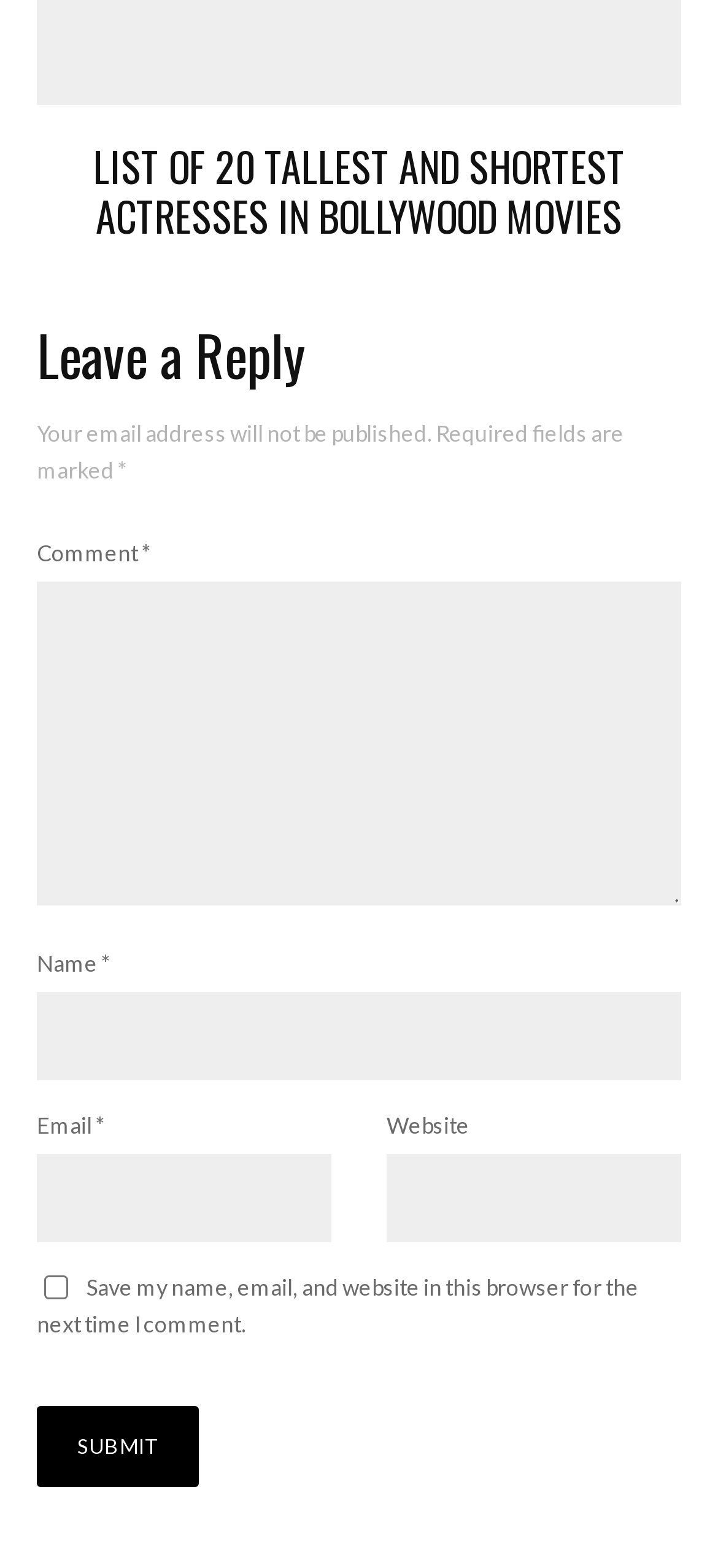How many input fields are there in the comment section?
Offer a detailed and full explanation in response to the question.

I counted the number of input fields in the comment section, including the comment box, name, email, website, and checkbox. There are 5 input fields in total.